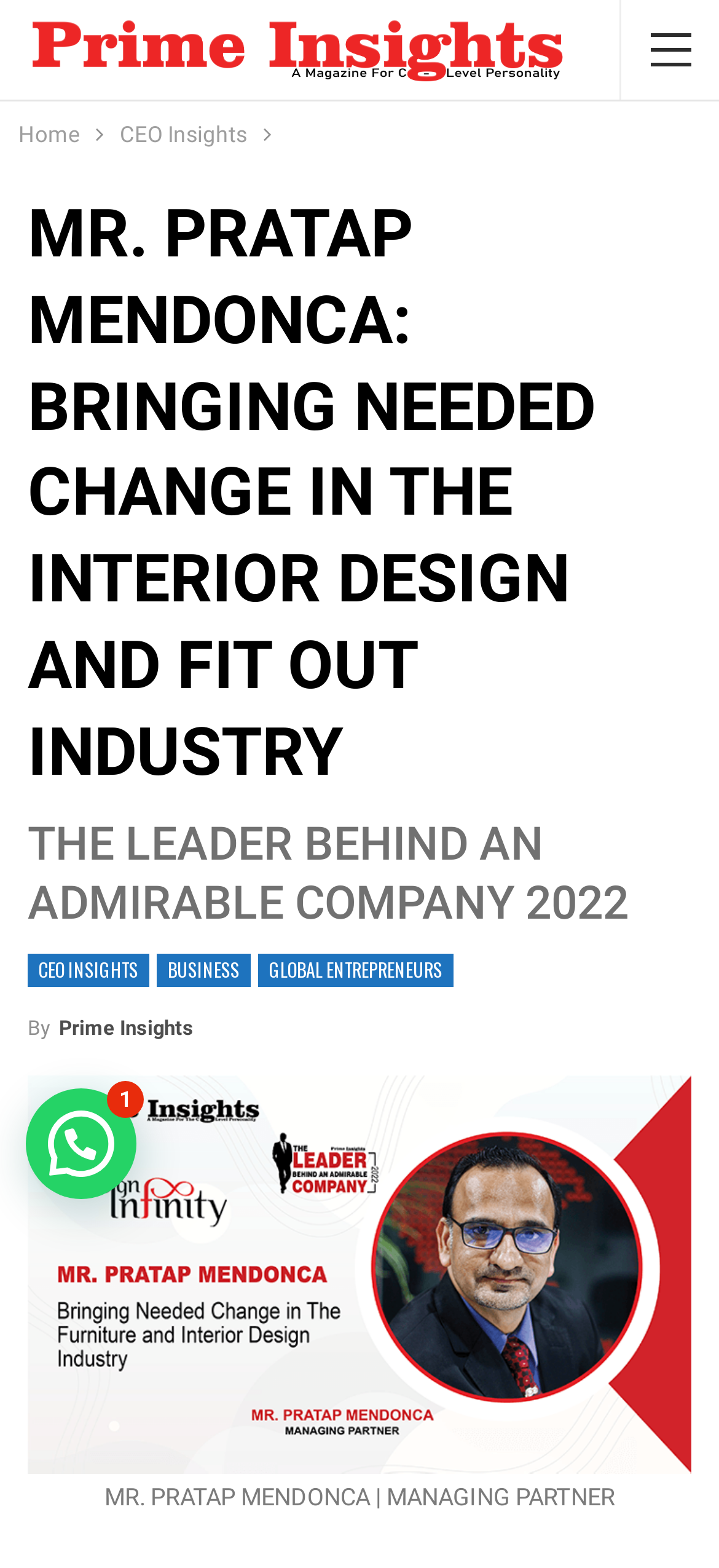Please provide a short answer using a single word or phrase for the question:
What is the topic of the article or insight featured on this webpage?

Interior Design and Fit out Industry